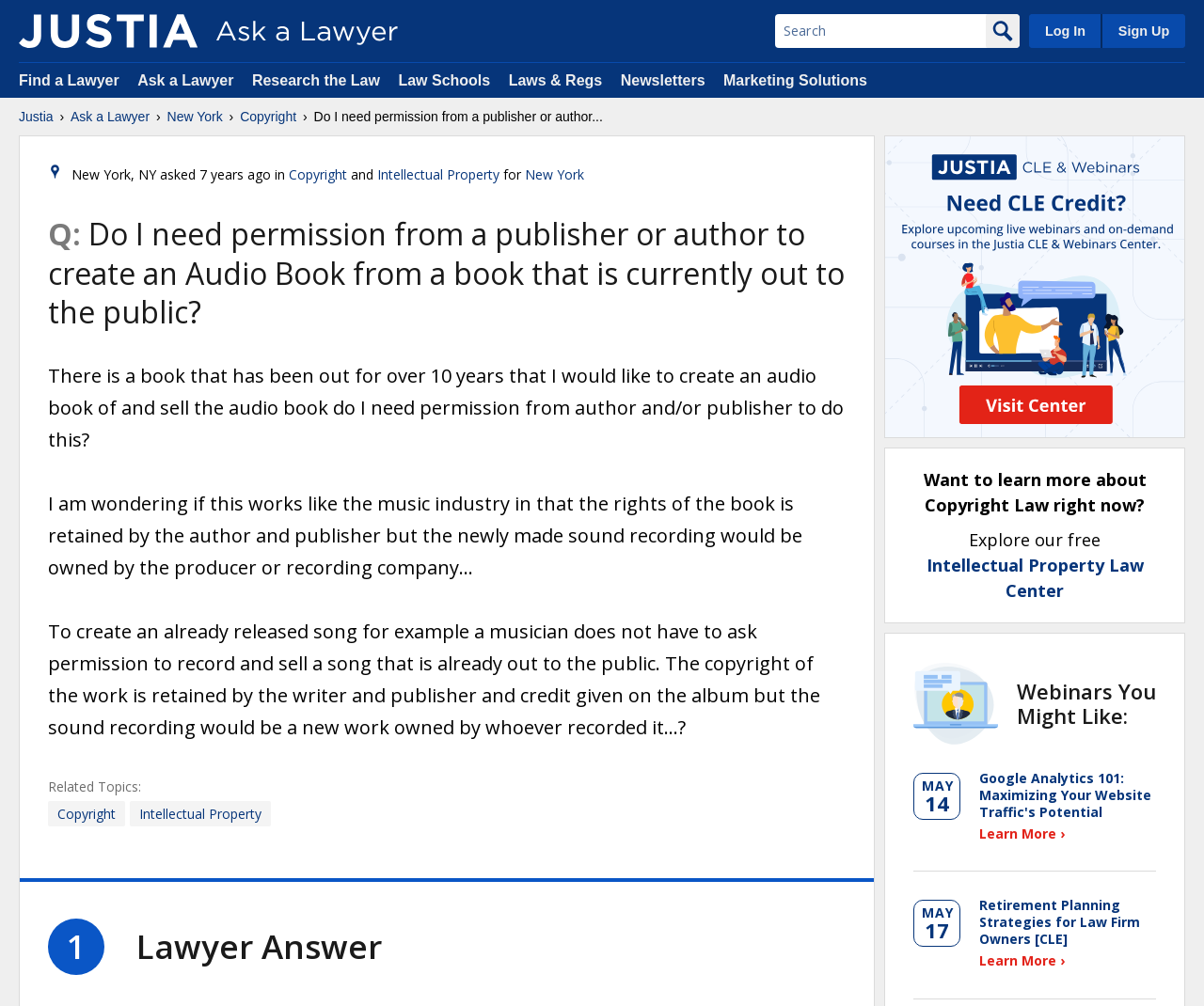Can you specify the bounding box coordinates for the region that should be clicked to fulfill this instruction: "Read the answer to the copyright question".

[0.04, 0.361, 0.701, 0.449]